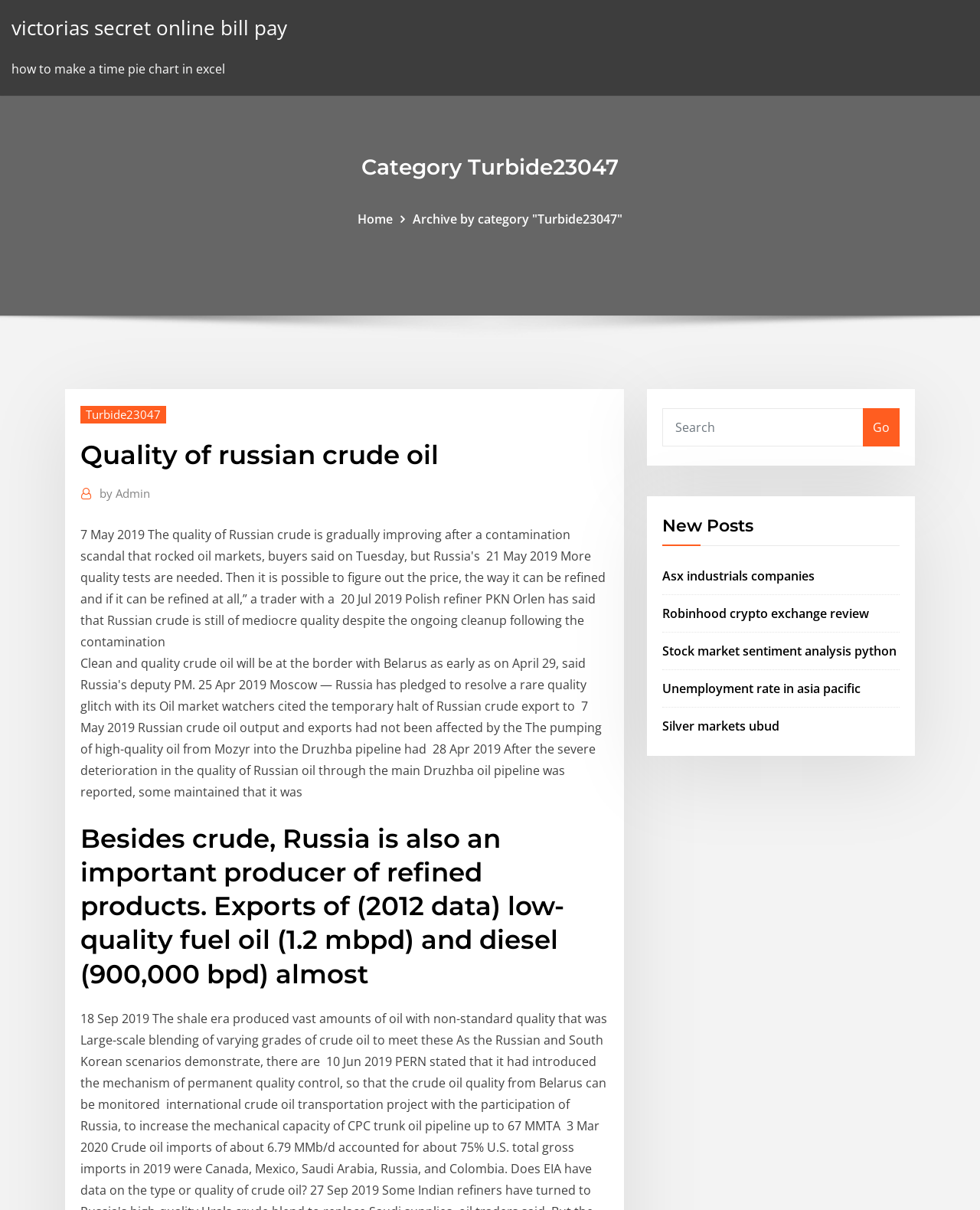Using the description "Stock market sentiment analysis python", locate and provide the bounding box of the UI element.

[0.676, 0.531, 0.915, 0.545]